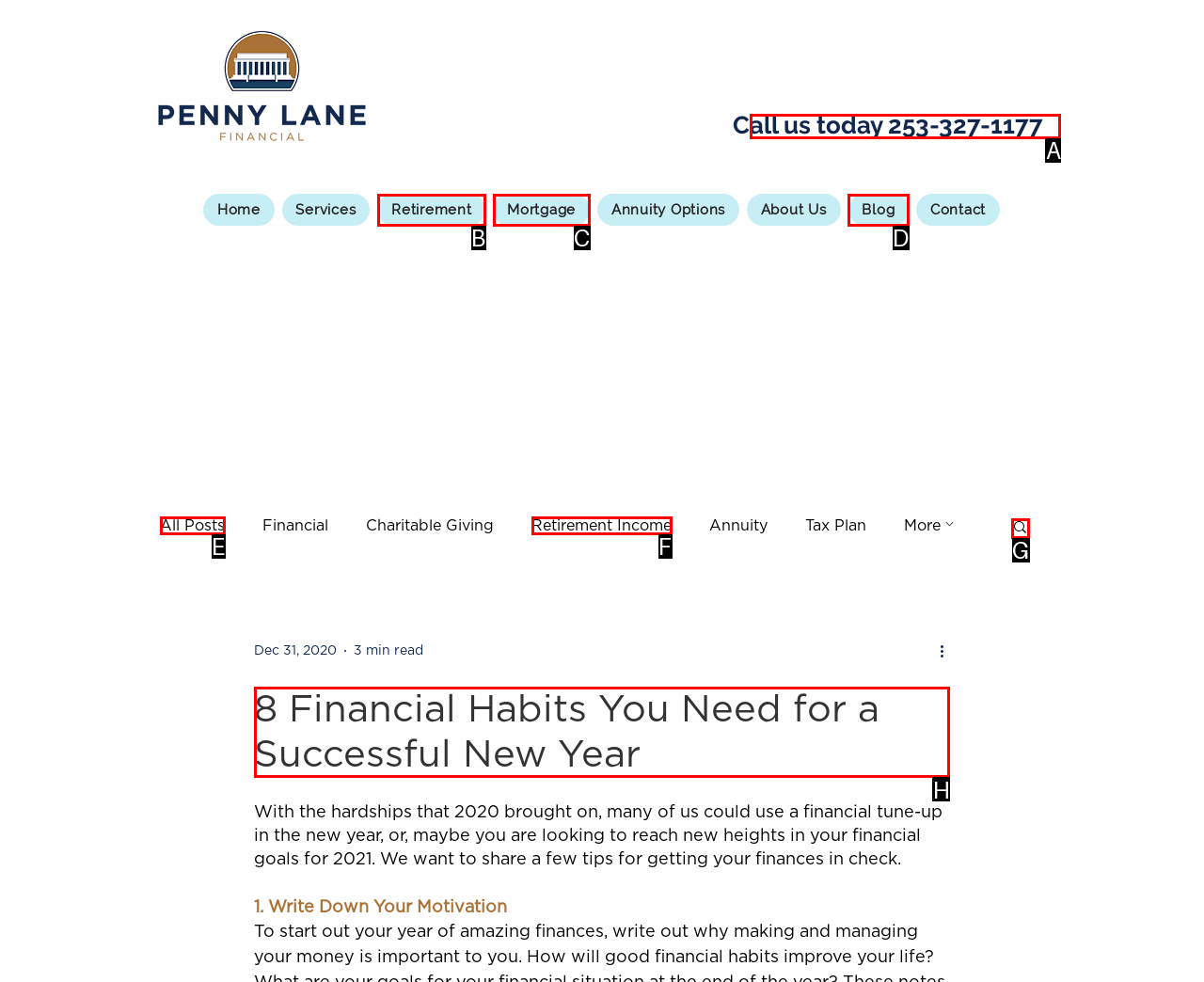Select the correct HTML element to complete the following task: Read the '8 Financial Habits You Need for a Successful New Year' article
Provide the letter of the choice directly from the given options.

H